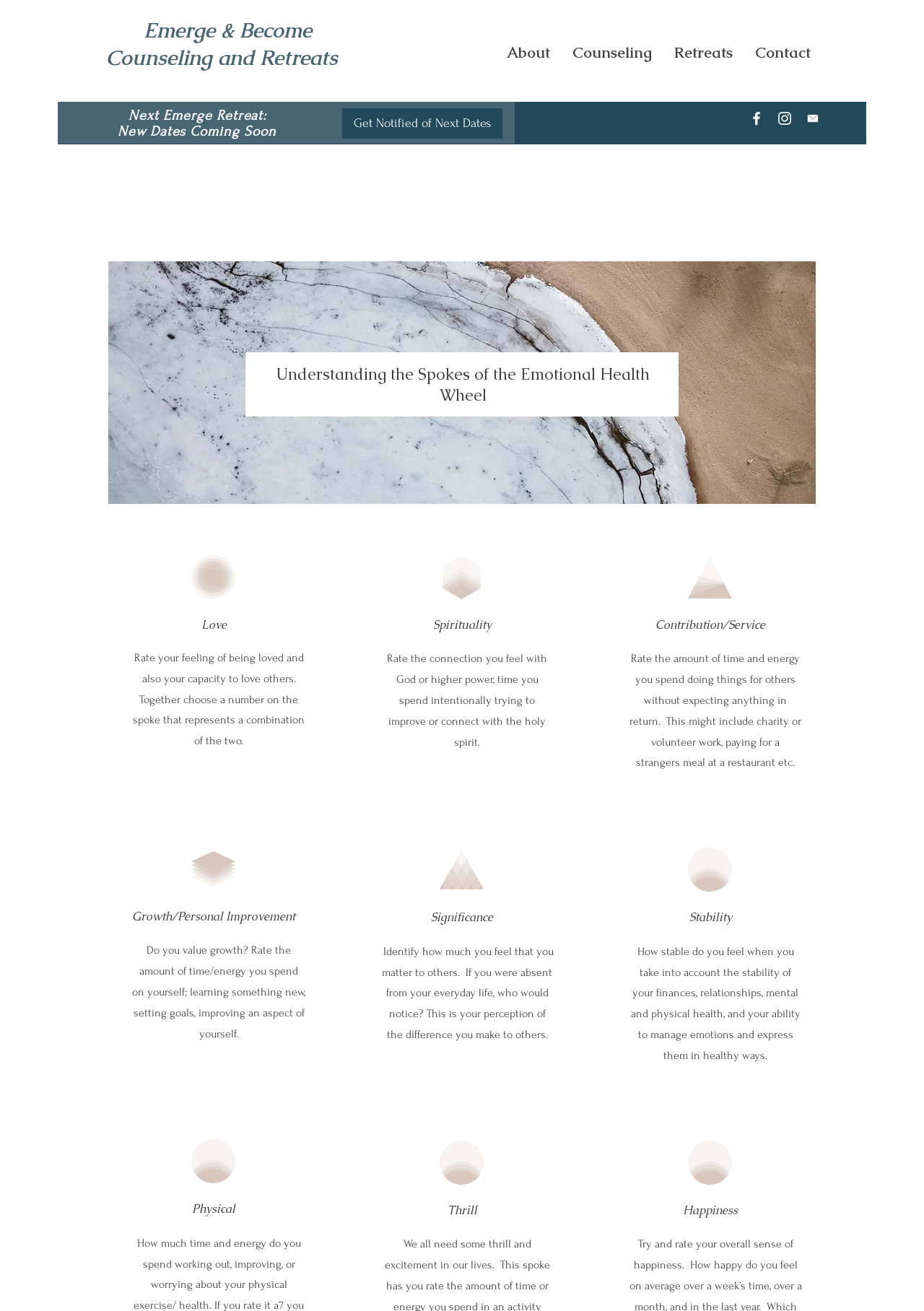What is the name of the counseling and retreats organization?
Respond to the question with a well-detailed and thorough answer.

The answer can be found by looking at the top-left corner of the webpage, where the link 'Emerge & Become Counseling and Retreats' is located.